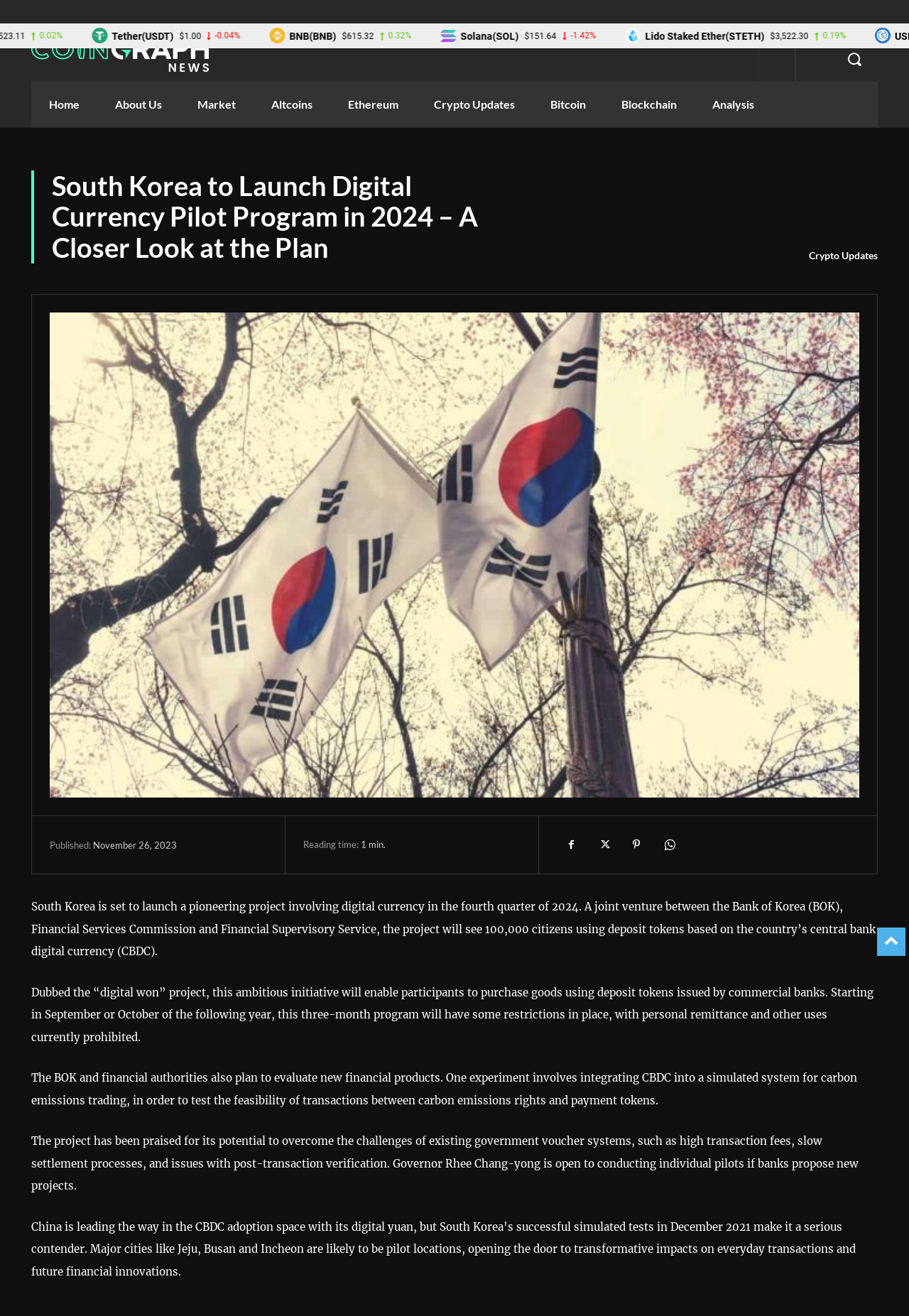What is the name of the organization leading the digital currency project?
Answer the question with a thorough and detailed explanation.

The answer can be found in the first paragraph of the article, which states 'A joint venture between the Bank of Korea (BOK), Financial Services Commission and Financial Supervisory Service, the project will see 100,000 citizens using deposit tokens based on the country’s central bank digital currency (CBDC).'